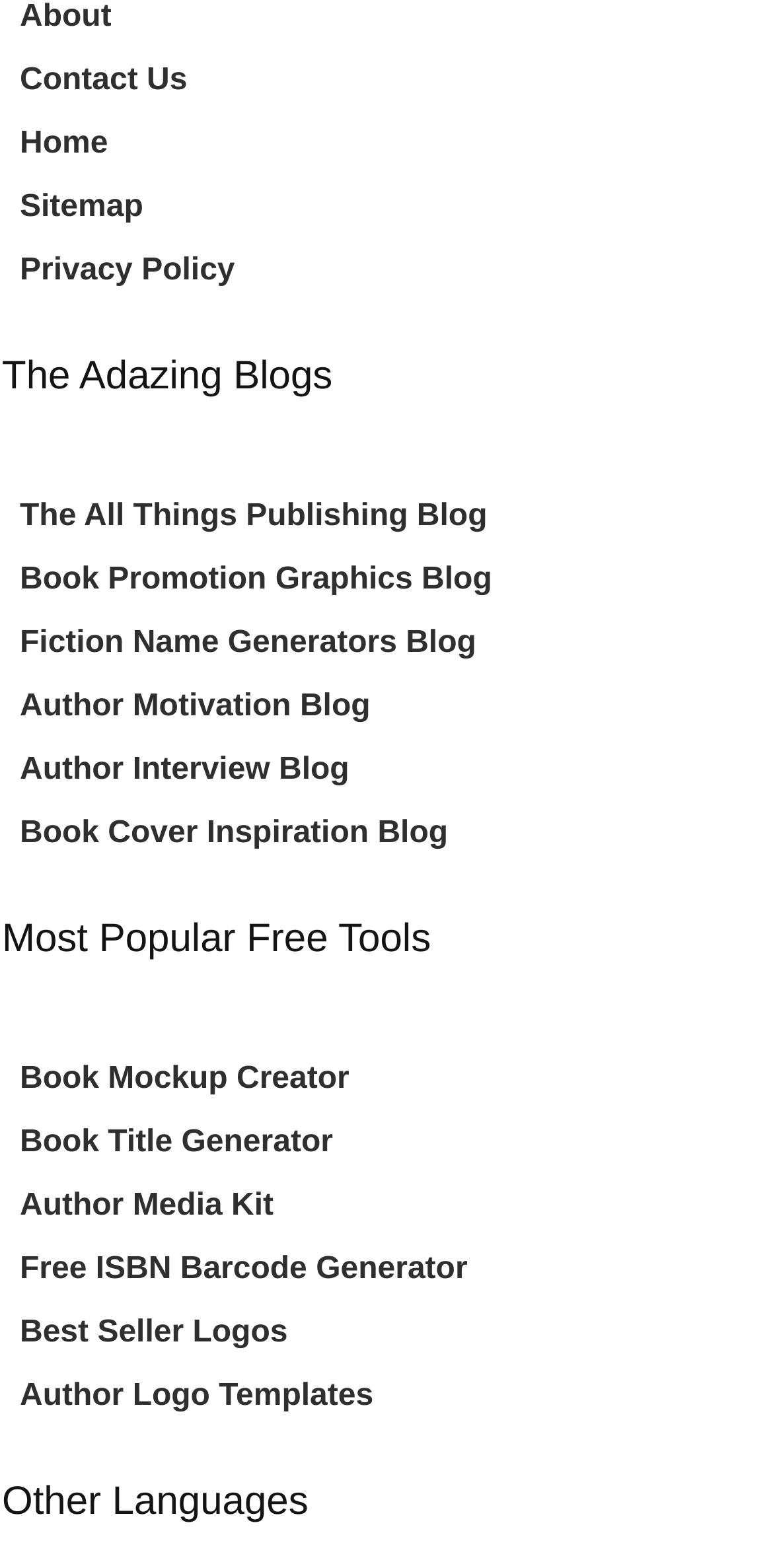Please provide a brief answer to the following inquiry using a single word or phrase:
How many free tools are listed on the webpage?

6